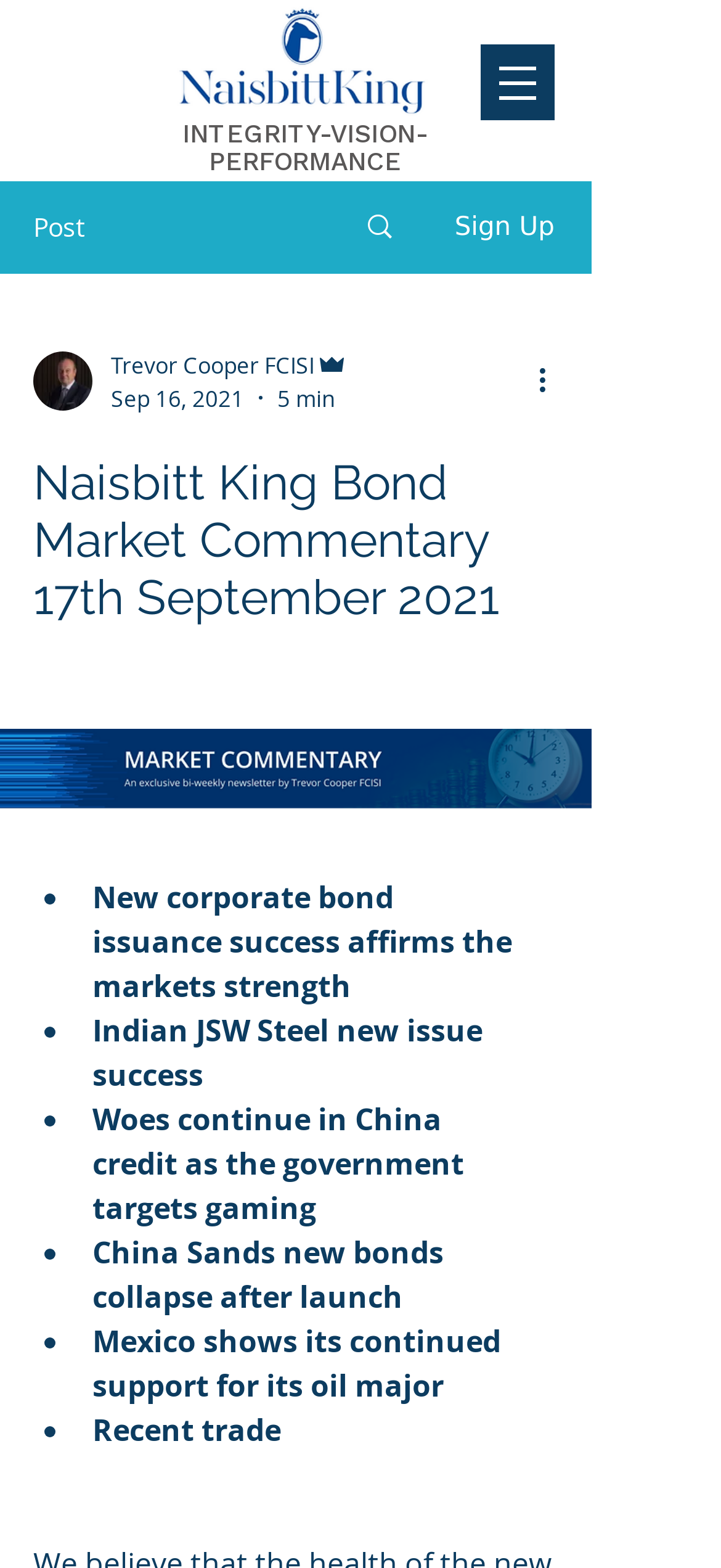Please answer the following question using a single word or phrase: What is the logo of the website?

NK Logo&Dog 2018